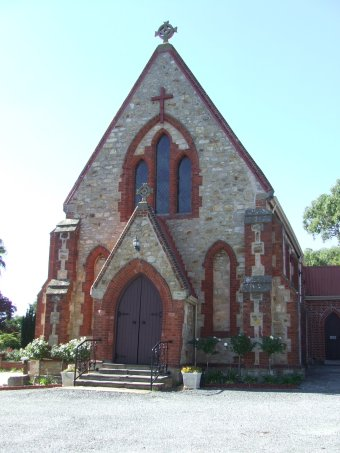Offer a detailed explanation of the image.

The image captures a charming stone church with distinct Gothic architectural features, prominently displaying a steeply pitched roof and arched windows. The façade showcases a mix of textured stone and red brick accents, particularly around the entrance, which is adorned with a grand set of double doors framed by decorative elements. Above the doors, a tall cross stands as a central symbol of the church, while a decorative finial peaks at the top of the roof. The surrounding area is beautifully landscaped, with flowerbeds flanking the entrance steps, enhancing the scenic appeal of this serene setting. The clear blue sky serves as a backdrop, emphasizing the church's inviting atmosphere.